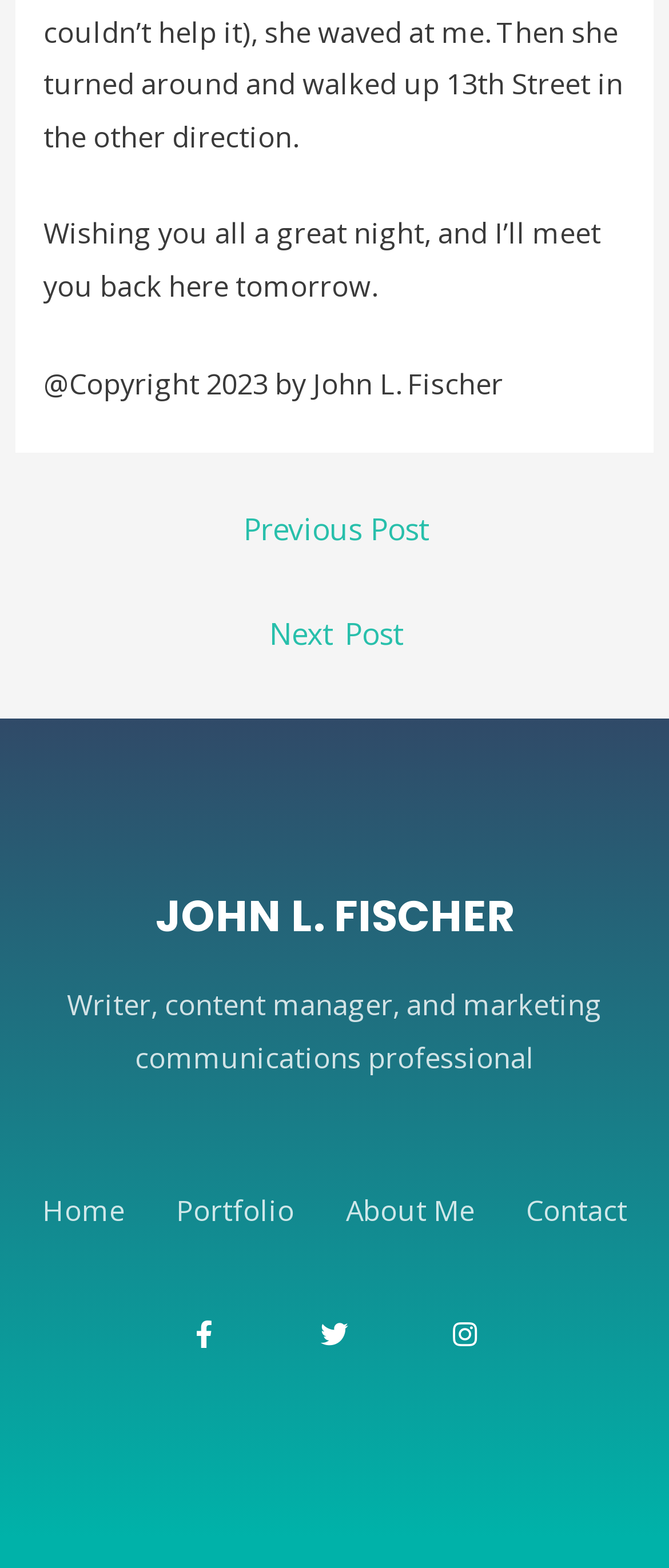What are the navigation options?
Answer the question with a single word or phrase by looking at the picture.

Posts, Home, Portfolio, About Me, Contact